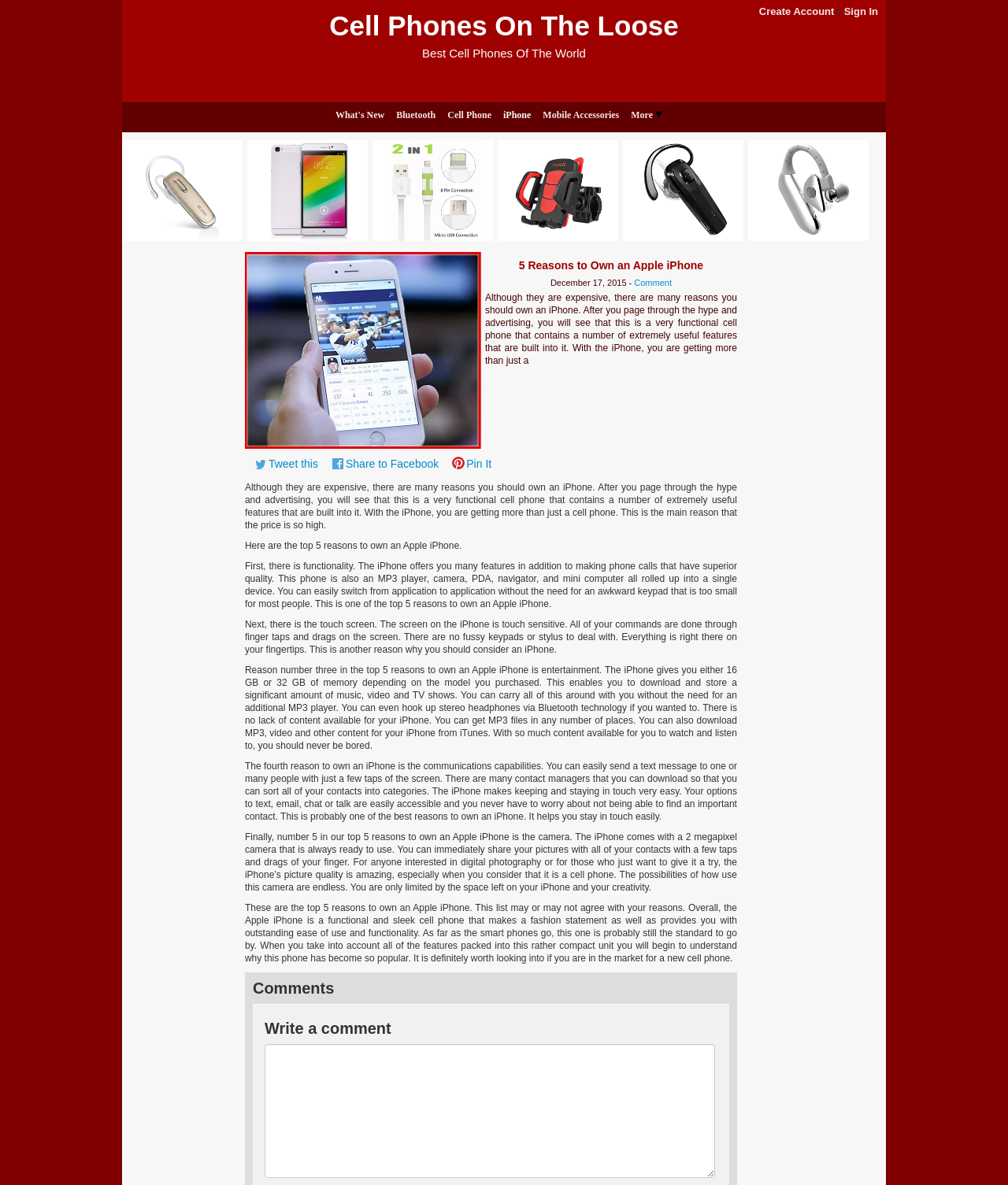Find the bounding box coordinates of the element you need to click on to perform this action: 'Click on 'Sign In''. The coordinates should be represented by four float values between 0 and 1, in the format [left, top, right, bottom].

[0.837, 0.005, 0.871, 0.015]